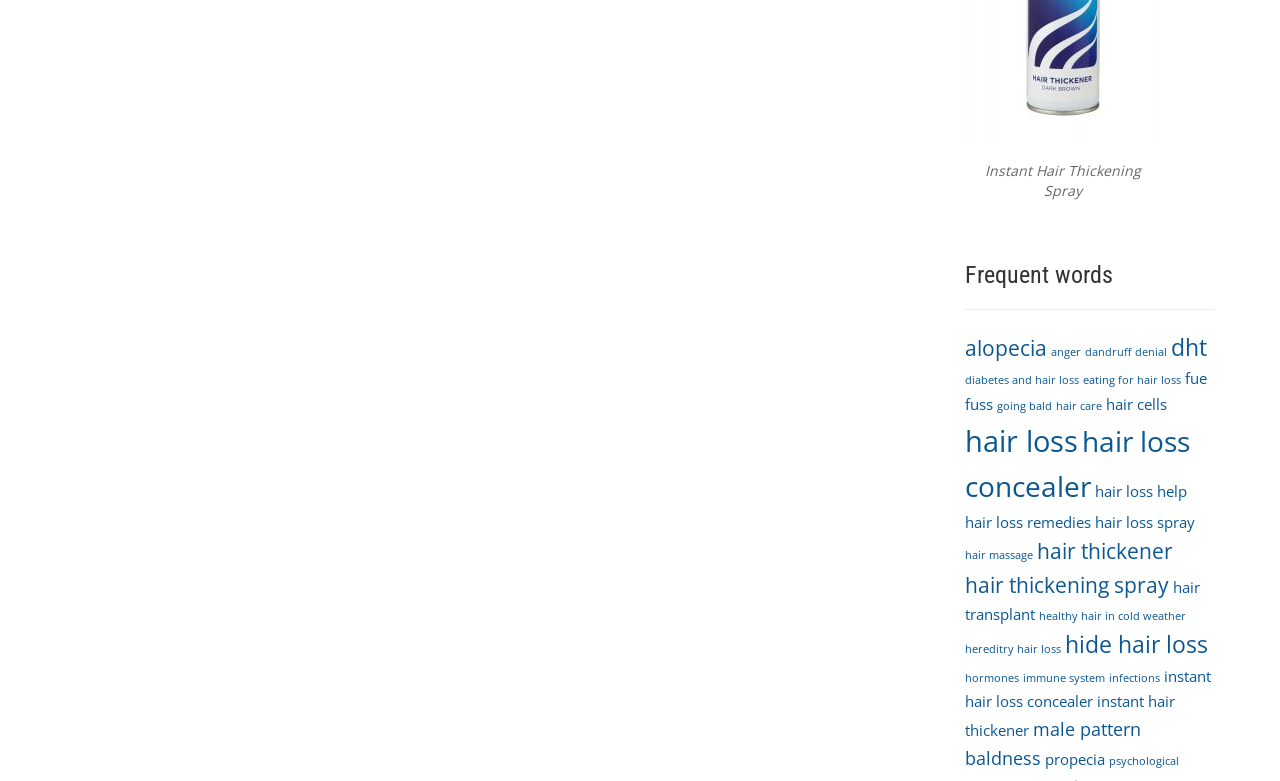How many items are related to hair loss concealer?
Answer the question with detailed information derived from the image.

The link 'hair loss concealer' has 9 items associated with it, as indicated by the text '(9 items)' next to the link.